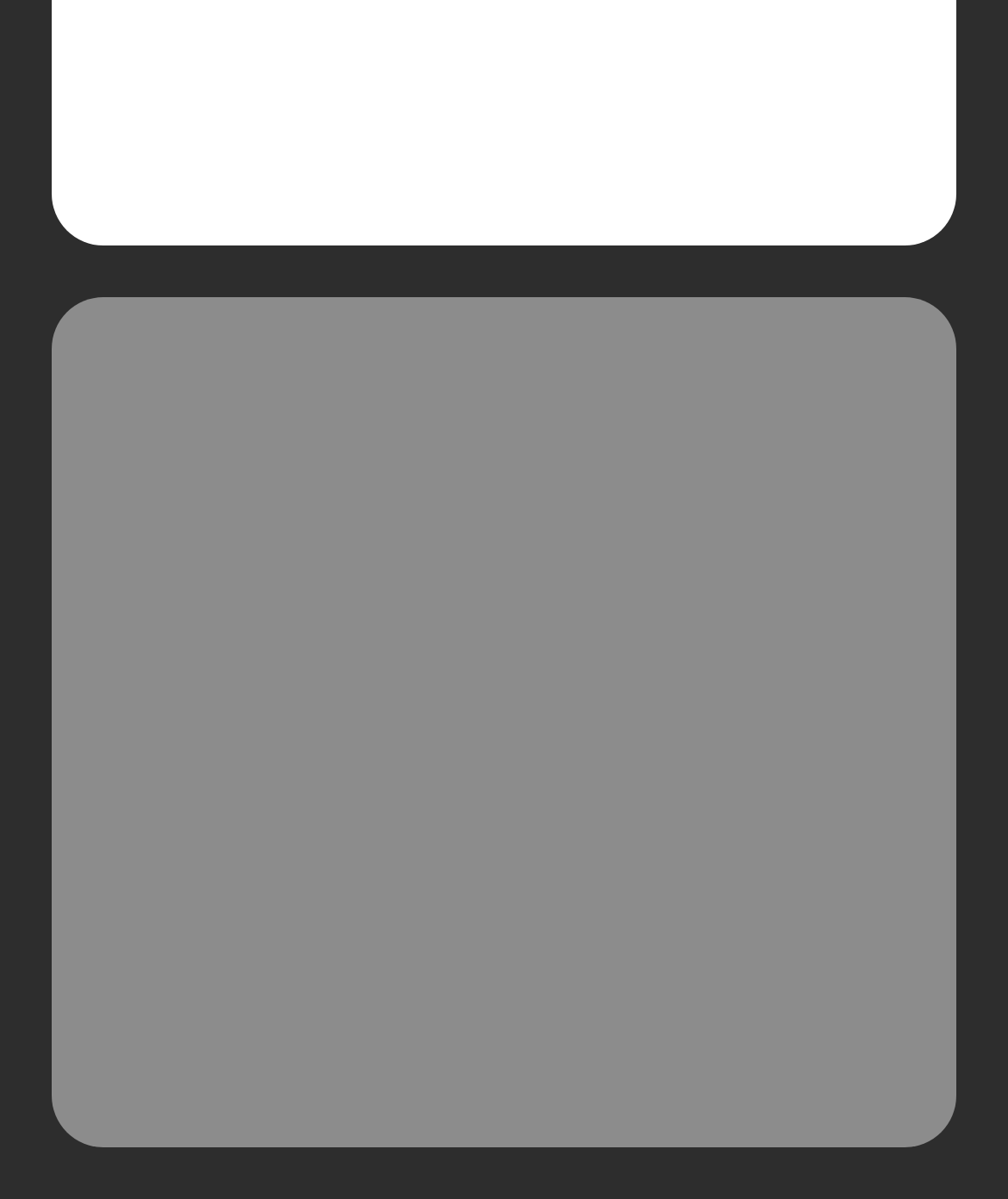Identify the bounding box coordinates of the section that should be clicked to achieve the task described: "login as investor".

[0.526, 0.505, 0.723, 0.537]